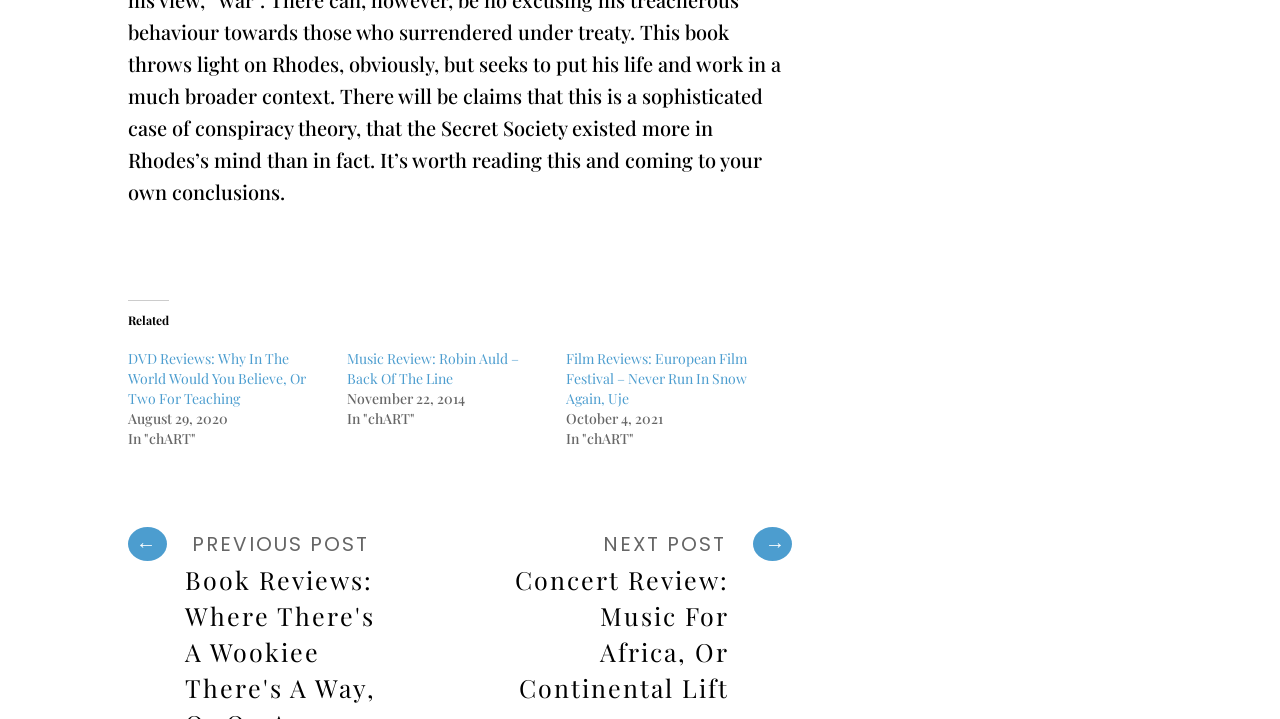Give a short answer to this question using one word or a phrase:
Is there a 'NEXT POST' button on this page?

Yes